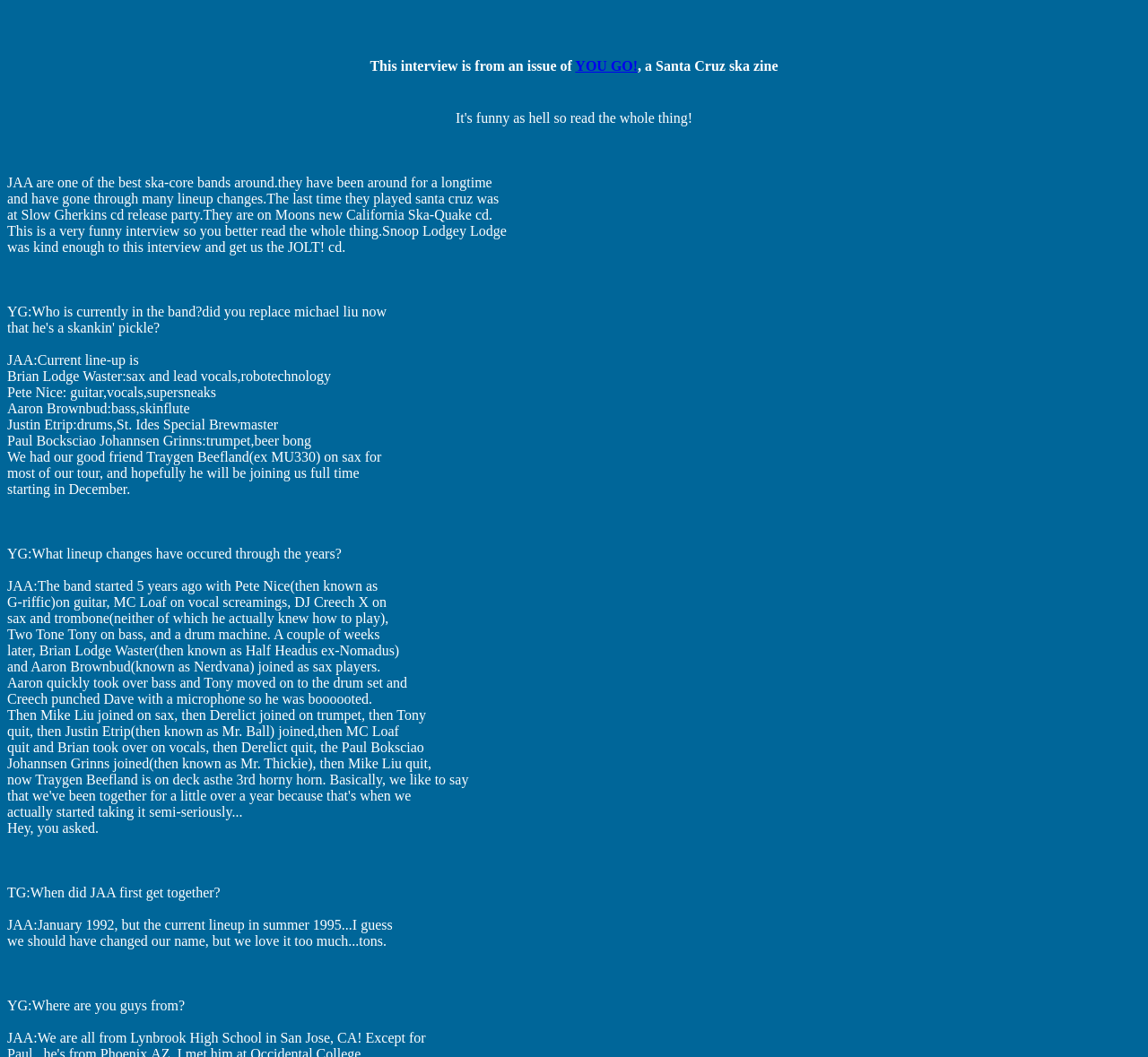Provide an in-depth caption for the contents of the webpage.

This webpage appears to be an interview with a ska-core band called JAA. At the top of the page, there is a heading that reads "This interview is from an issue of YOU GO!, a Santa Cruz ska zine" with a link to "YOU GO!" situated to the right of the heading. 

Below the heading, there are several blocks of text that make up the interview. The interview is divided into questions and answers, with the questions asked by "YG" and the answers provided by "JAA". The text is densely packed, with little whitespace between the blocks of text.

The interview covers topics such as the band's current lineup, their history, and their experiences. The tone of the interview is informal and humorous, with the band members often making jokes and witty remarks. 

There are no images on the page, and the design is simple and text-heavy. The overall layout is easy to follow, with each question and answer clearly separated from the others.